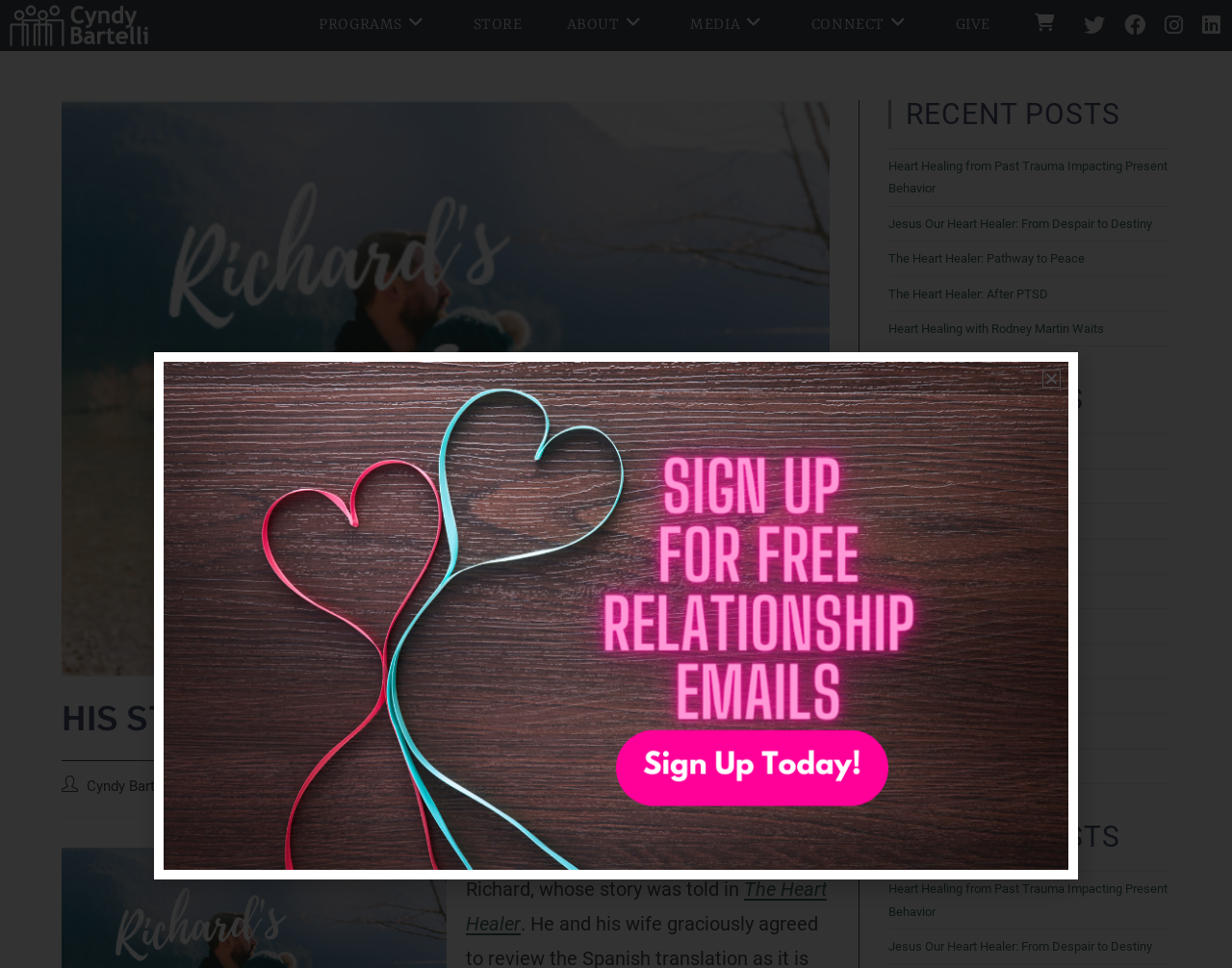Please identify the bounding box coordinates of the area that needs to be clicked to fulfill the following instruction: "Click on the 'CONNECT' link."

[0.64, 0.0, 0.757, 0.053]